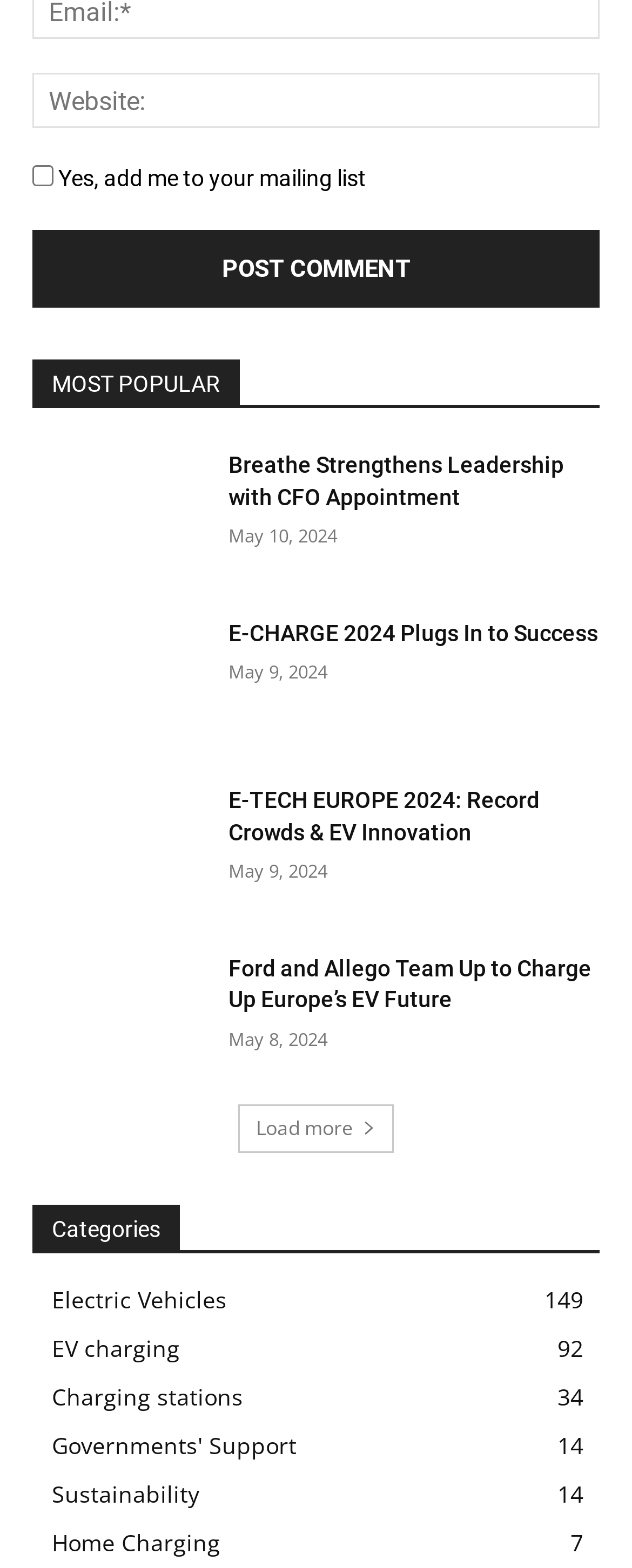Provide a brief response using a word or short phrase to this question:
What is the name of the first article under MOST POPULAR?

Breathe Strengthens Leadership with CFO Appointment